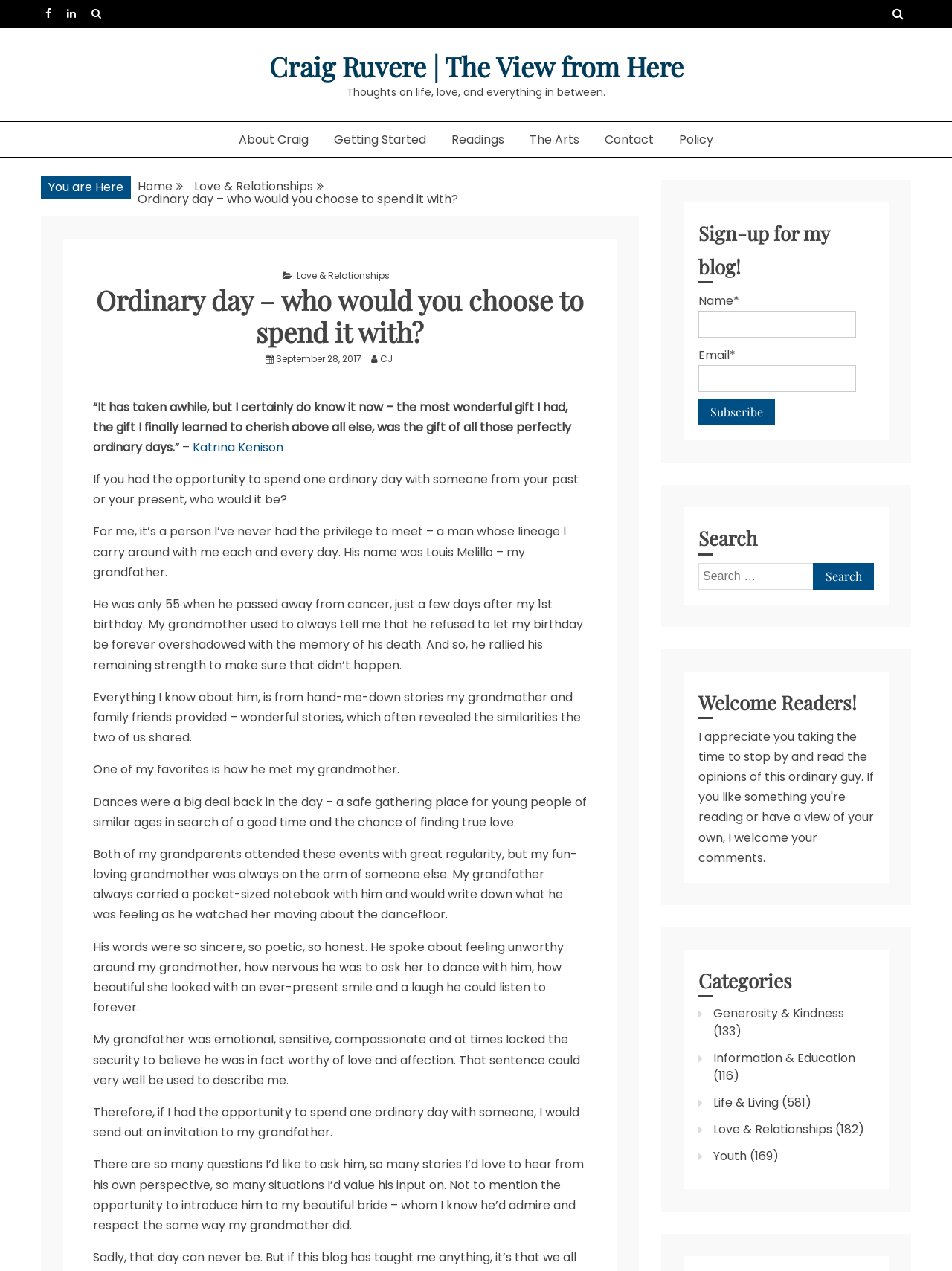Please specify the bounding box coordinates of the clickable region necessary for completing the following instruction: "Search for something". The coordinates must consist of four float numbers between 0 and 1, i.e., [left, top, right, bottom].

[0.854, 0.443, 0.918, 0.464]